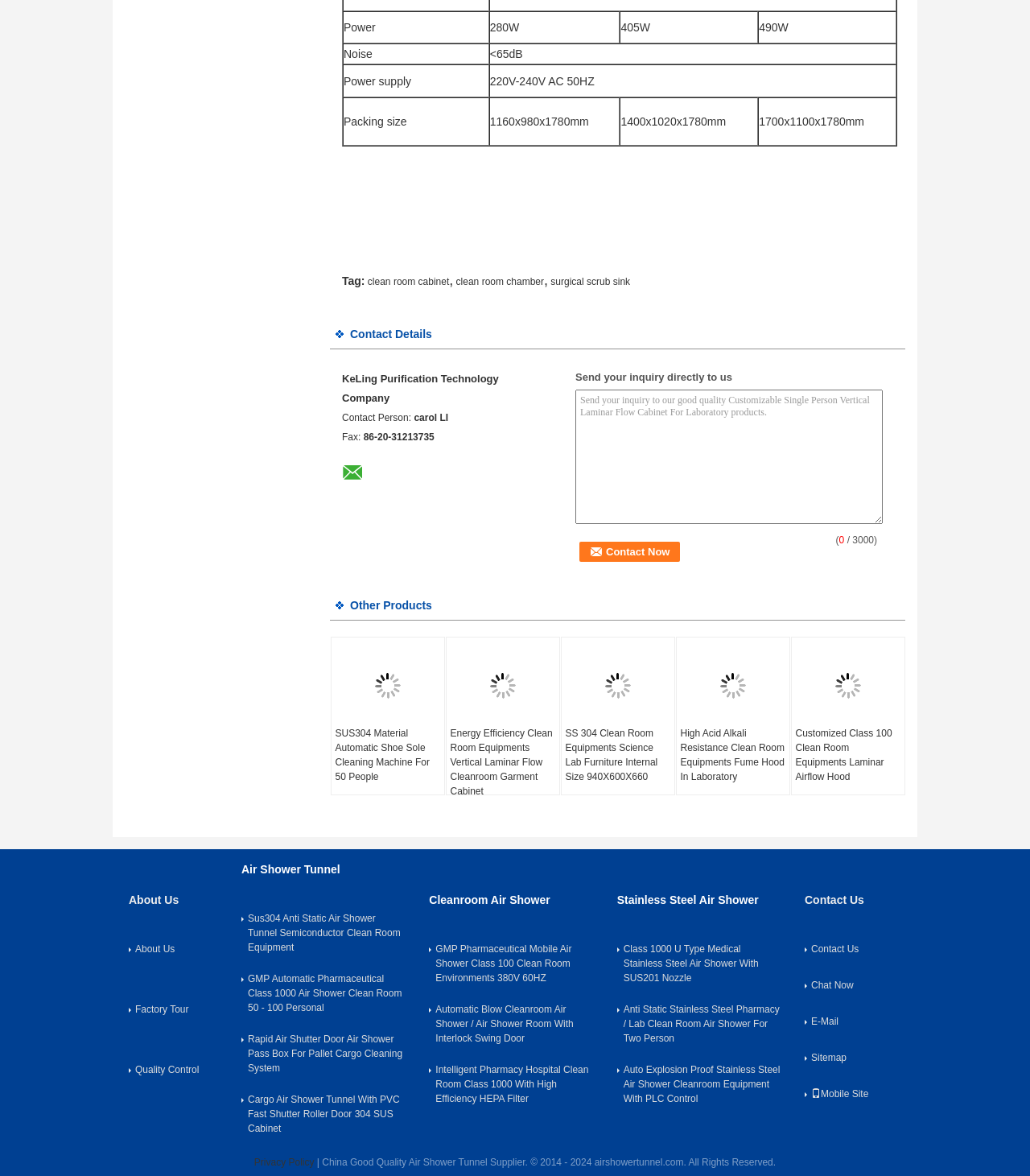Please respond to the question with a concise word or phrase:
What is the contact person's name?

Carol Li